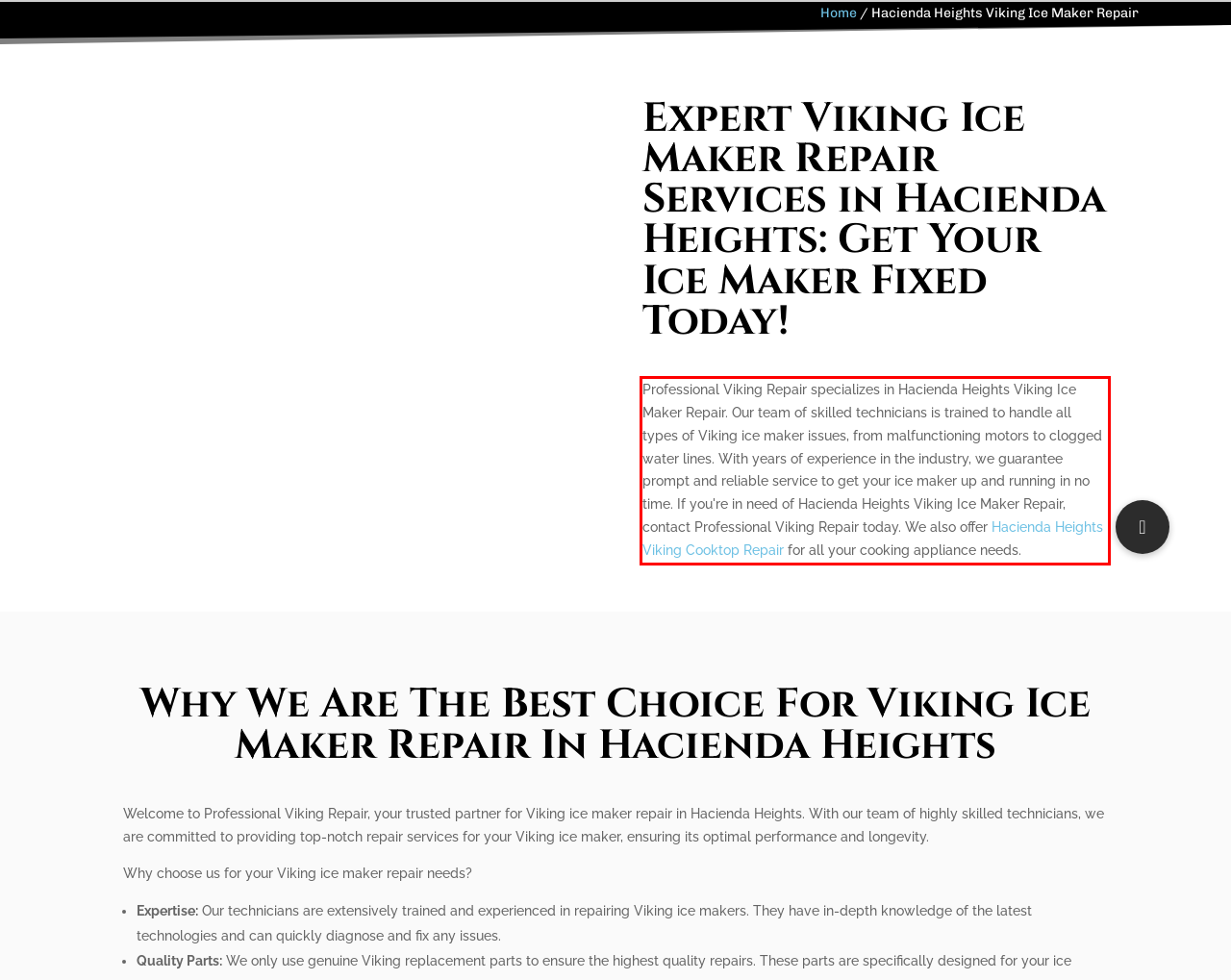Within the provided webpage screenshot, find the red rectangle bounding box and perform OCR to obtain the text content.

Professional Viking Repair specializes in Hacienda Heights Viking Ice Maker Repair. Our team of skilled technicians is trained to handle all types of Viking ice maker issues, from malfunctioning motors to clogged water lines. With years of experience in the industry, we guarantee prompt and reliable service to get your ice maker up and running in no time. If you're in need of Hacienda Heights Viking Ice Maker Repair, contact Professional Viking Repair today. We also offer Hacienda Heights Viking Cooktop Repair for all your cooking appliance needs.